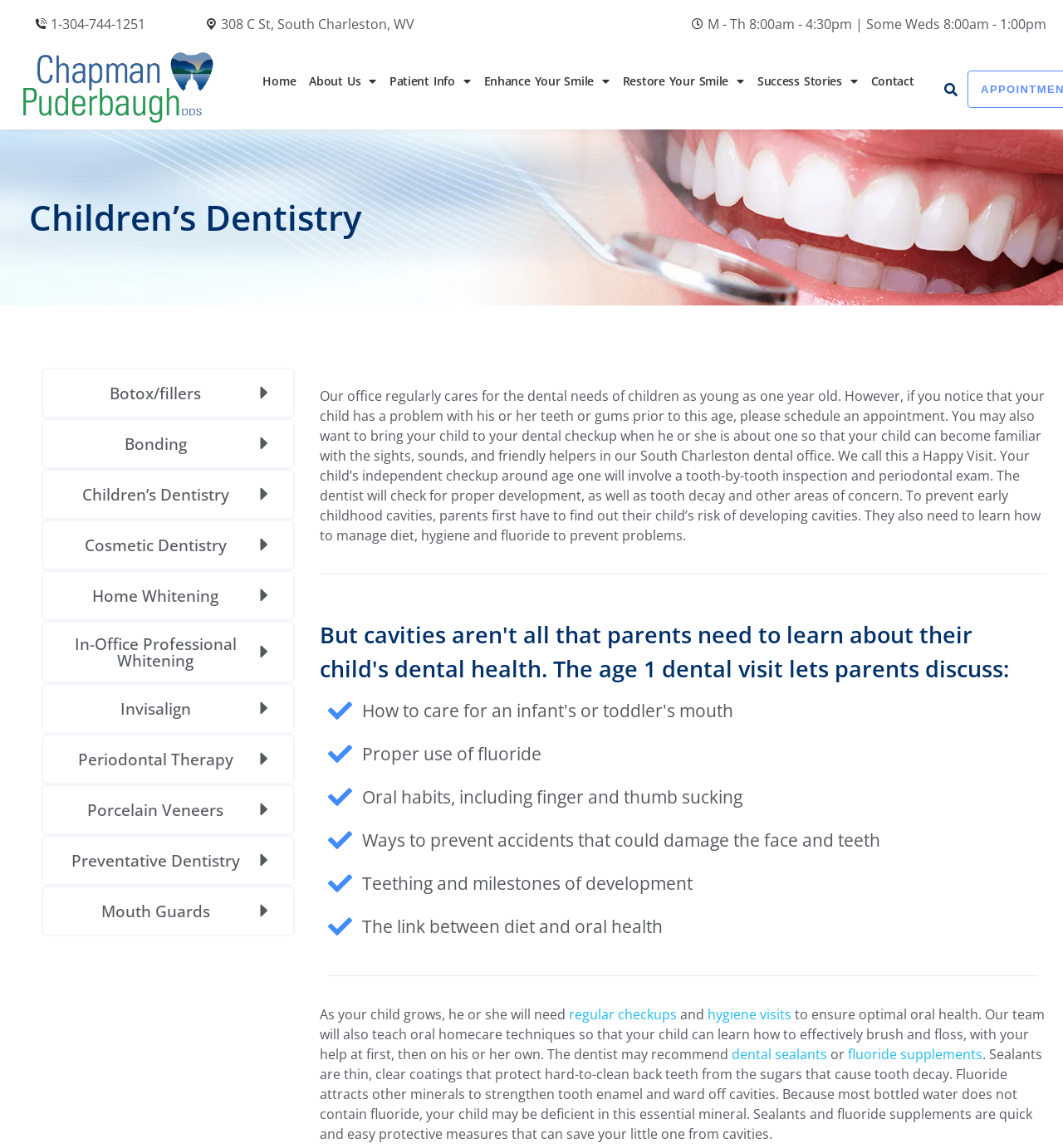Provide a short answer using a single word or phrase for the following question: 
What is the name of the dental office?

Chapman Puderbaugh DDS Dental